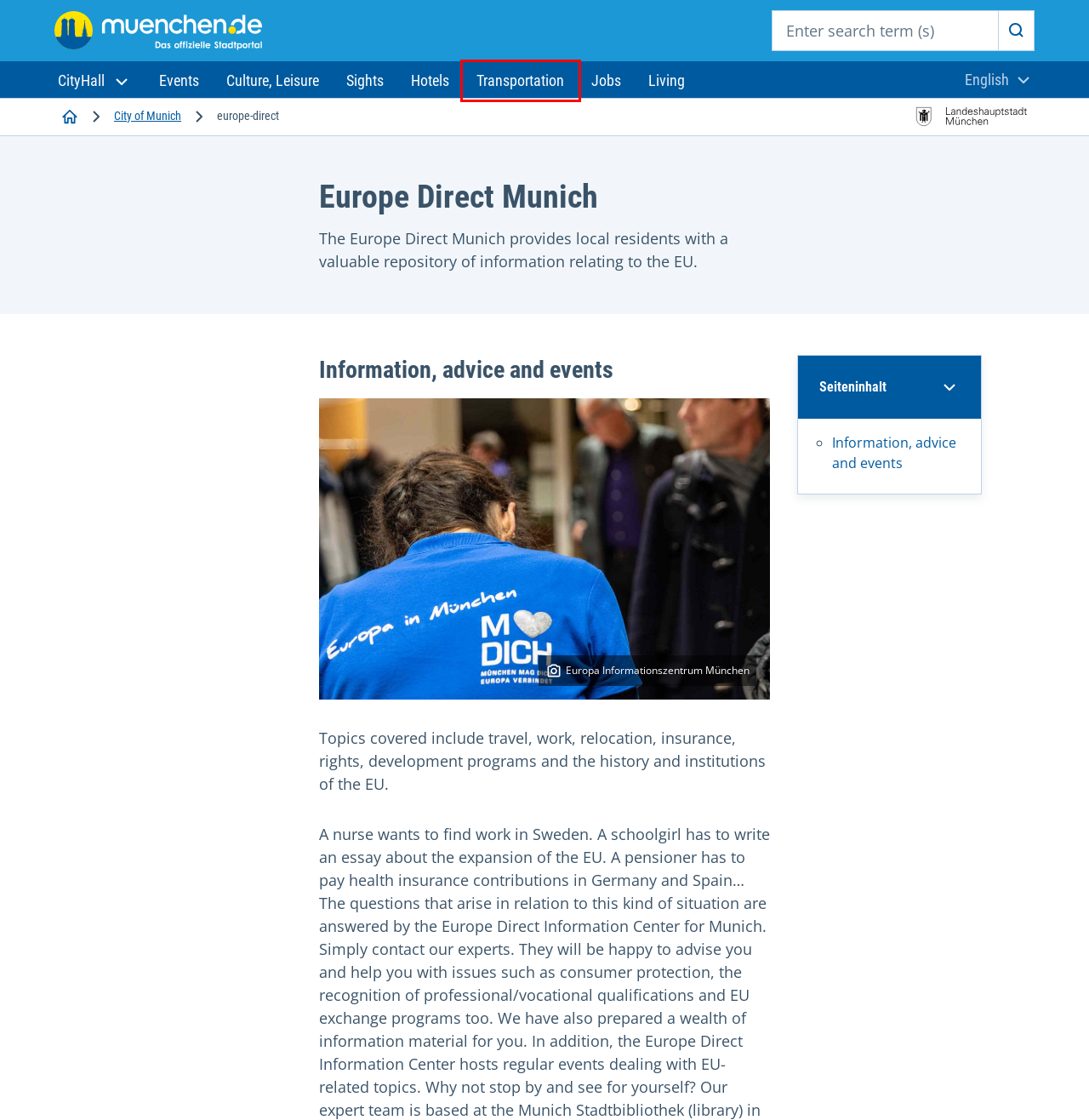After examining the screenshot of a webpage with a red bounding box, choose the most accurate webpage description that corresponds to the new page after clicking the element inside the red box. Here are the candidates:
A. Impressum und Datenschutzhinweise – Landeshauptstadt München
B. München in Leichter Sprache – Leichte Sprache München
C. Stadtplan – Landeshauptstadt München
D. Presse und Medien – Landeshauptstadt München
E. muenchen.de - Das offizielle Stadtportal für München - muenchen.de
F. Start – Newsletter
G. Behördliche Datenschutzbeauftragte – Landeshauptstadt München
H. Traffic and Transportation in Munich and the region • muenchen.de

H